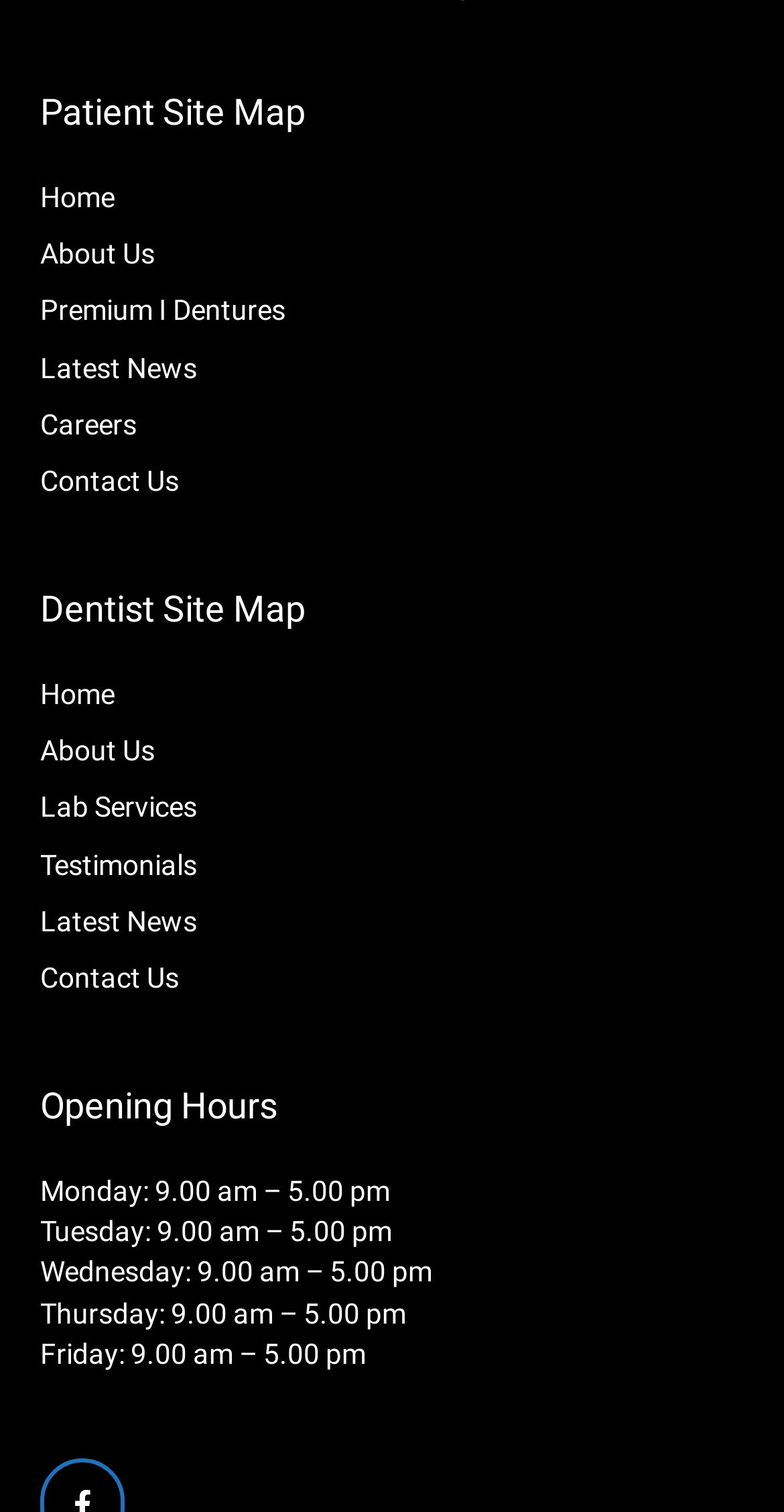What is the first day of the week listed in the Opening Hours section?
Based on the image content, provide your answer in one word or a short phrase.

Monday